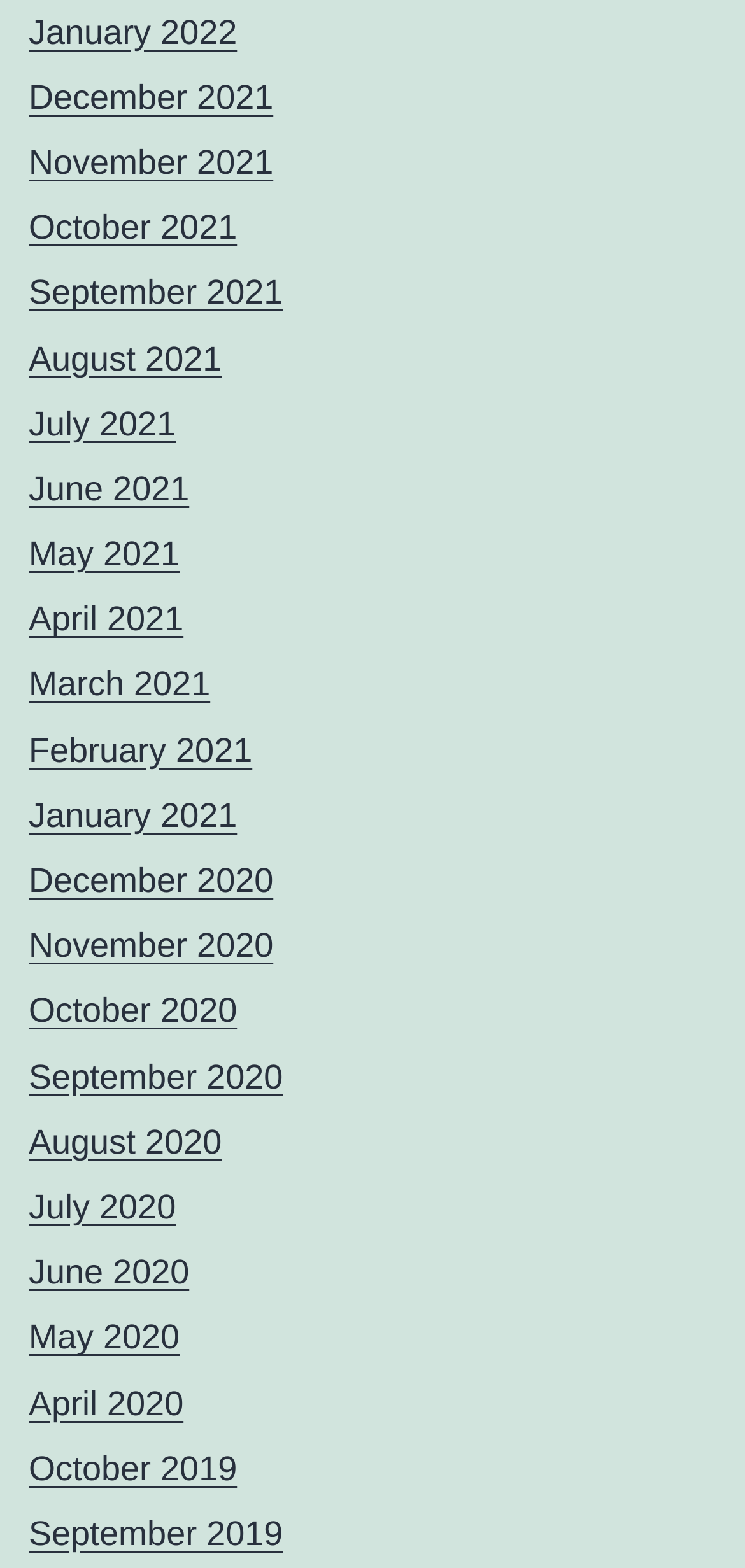Identify the bounding box coordinates of the region that should be clicked to execute the following instruction: "browse November 2021".

[0.038, 0.091, 0.367, 0.116]